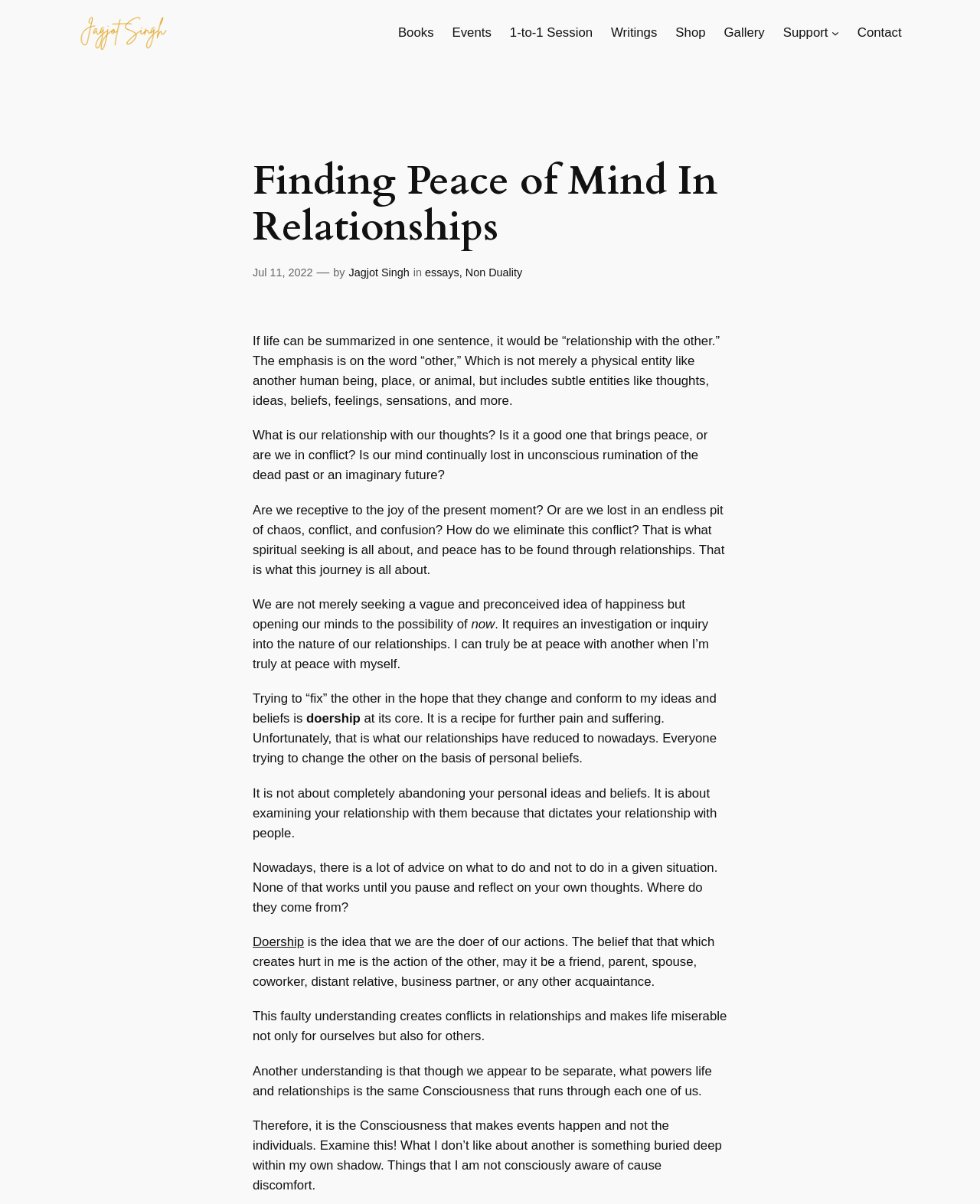Illustrate the webpage with a detailed description.

This webpage is about finding peace of mind in relationships. At the top left corner, there is a logo of "Retina Jagjot Singh Nonduality" with a link to it. Below the logo, there is a navigation bar with 8 links: "Books", "Events", "1-to-1 Session", "Writings", "Shop", "Gallery", "Support", and "Contact". 

The main content of the webpage is an article titled "Finding Peace of Mind In Relationships". The article starts with a heading and a timestamp "Jul 11, 2022" by the author "Jagjot Singh" in the category "essays" and "Non Duality". 

The article is divided into several paragraphs. The first paragraph explains that the key to finding peace is understanding our relationships with others, including subtle entities like thoughts and feelings. The following paragraphs discuss how our relationships with our thoughts and others can bring either peace or conflict, and how spiritual seeking is about finding peace through relationships. 

The article also explores the idea that true peace can only be achieved when we are at peace with ourselves, and that trying to change others based on our personal beliefs is a recipe for pain and suffering. It emphasizes the importance of examining our own thoughts and beliefs and how they dictate our relationships with others. 

There are several links within the article, including "Doership", which is explained as the idea that we are the doers of our actions, and how this belief can create conflicts in relationships. The article concludes by suggesting that it is the same Consciousness that powers life and relationships, and that examining this understanding can lead to peace and harmony.